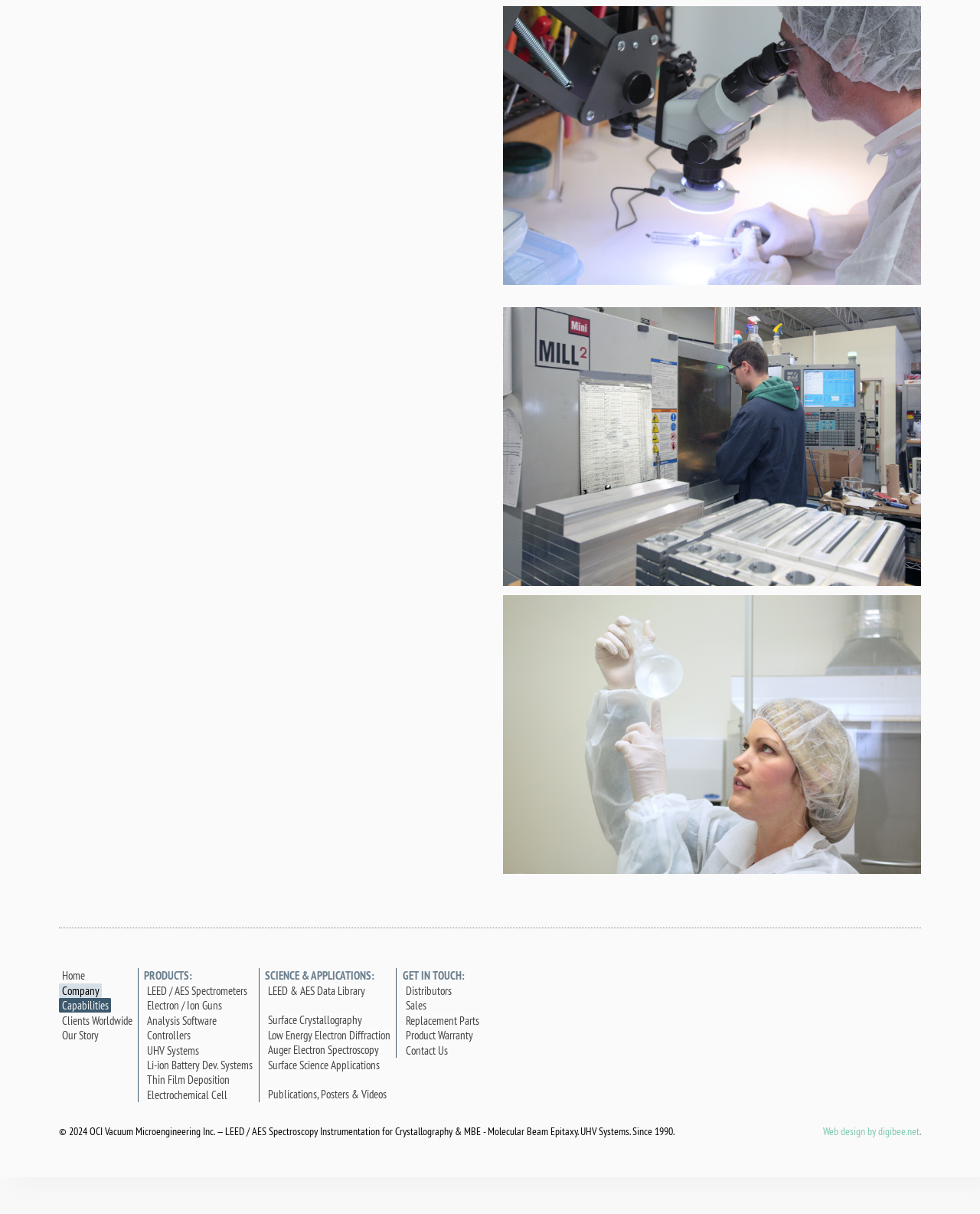Find the bounding box coordinates for the HTML element described in this sentence: "LEED & AES Data Library". Provide the coordinates as four float numbers between 0 and 1, in the format [left, top, right, bottom].

[0.27, 0.81, 0.375, 0.822]